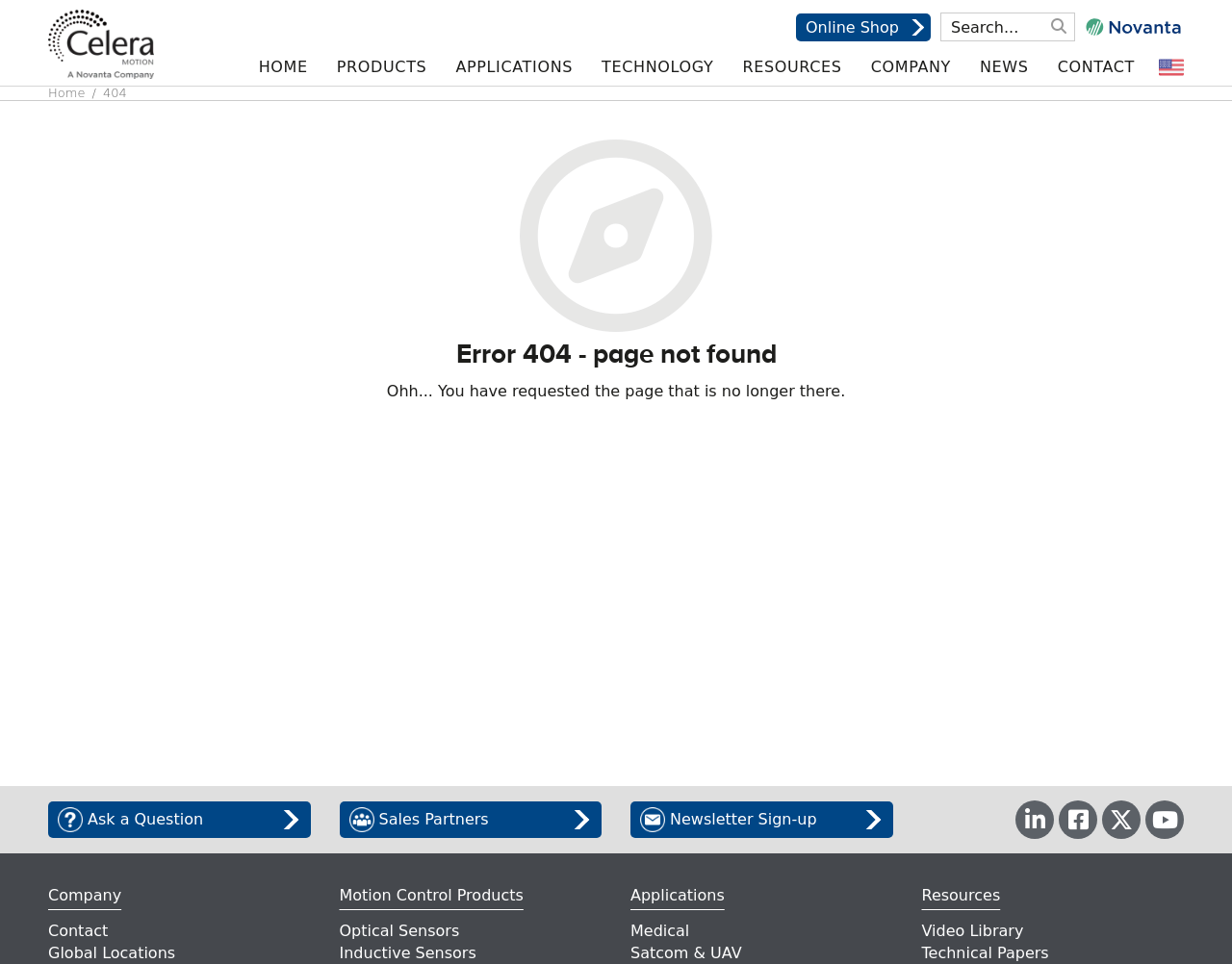Please identify the bounding box coordinates of the element's region that should be clicked to execute the following instruction: "Click on HOME". The bounding box coordinates must be four float numbers between 0 and 1, i.e., [left, top, right, bottom].

[0.21, 0.059, 0.25, 0.085]